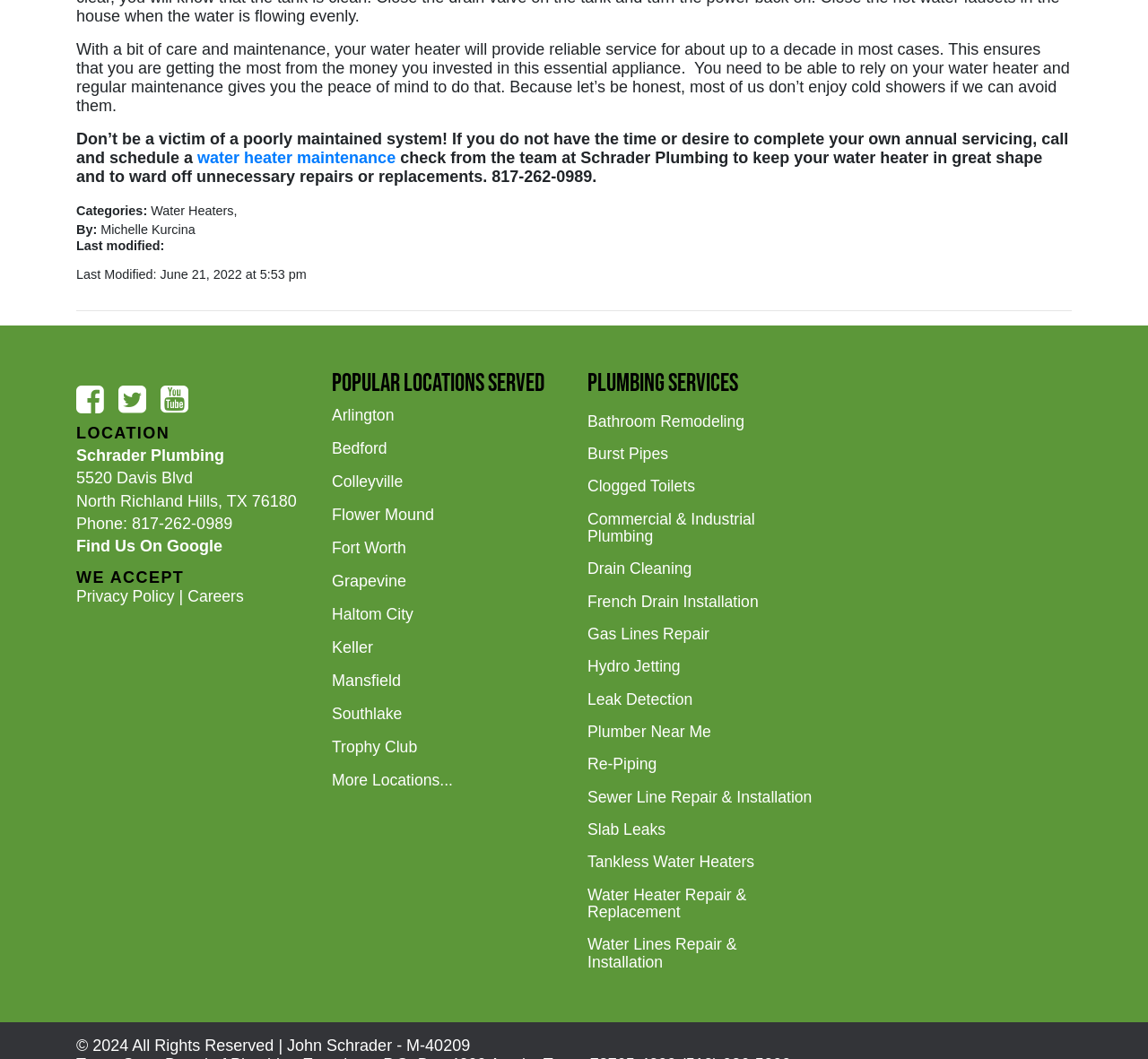Reply to the question below using a single word or brief phrase:
What type of services does Schrader Plumbing offer?

Plumbing services